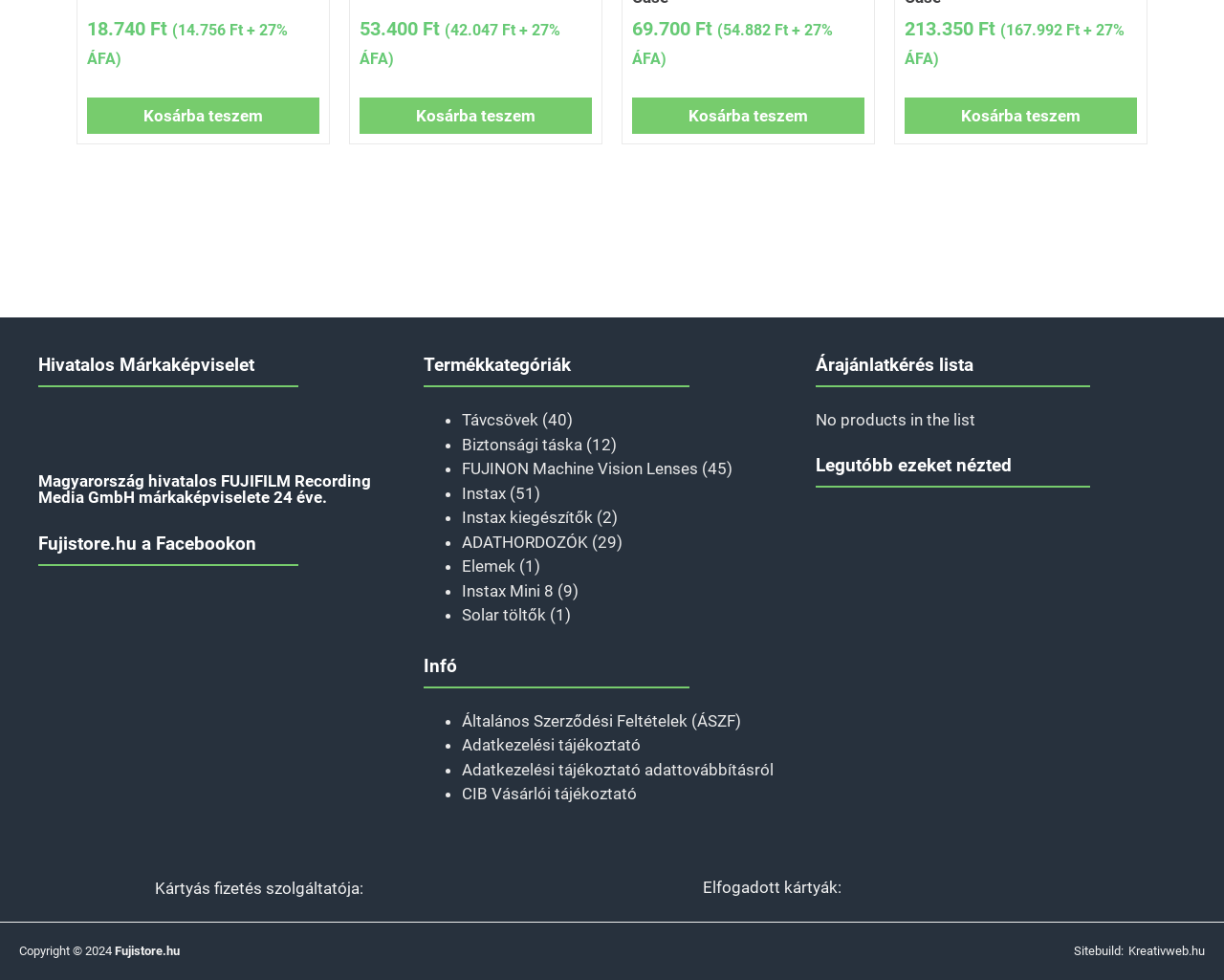What is the category of 'Távcsövek'?
Examine the image and give a concise answer in one word or a short phrase.

Termékkategóriák